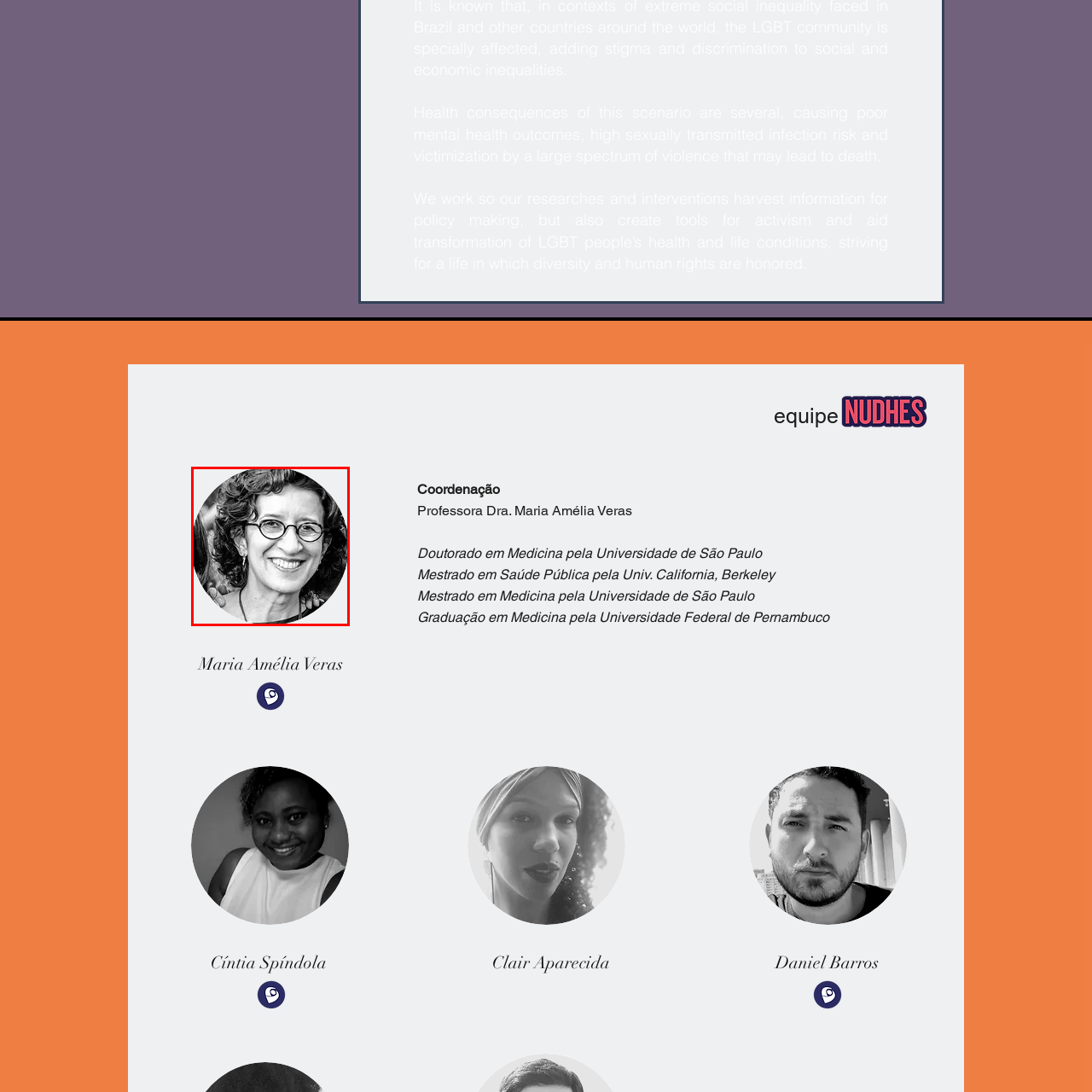Describe extensively the visual content inside the red marked area.

The image captures a joyful and engaging portrait of a woman with curly hair, wearing glasses and a friendly smile. The circular framing adds a touch of intimacy, enhancing the warmth of her expression. This photograph likely represents a professional involved in health research or advocacy, possibly connected to LGBT health, reflecting a commitment to improving life conditions and promoting human rights. The surrounding context hints at her role in academia, with background information detailing her qualifications, including advanced degrees in medicine and public health. Overall, this image embodies a blend of professionalism and approachability.